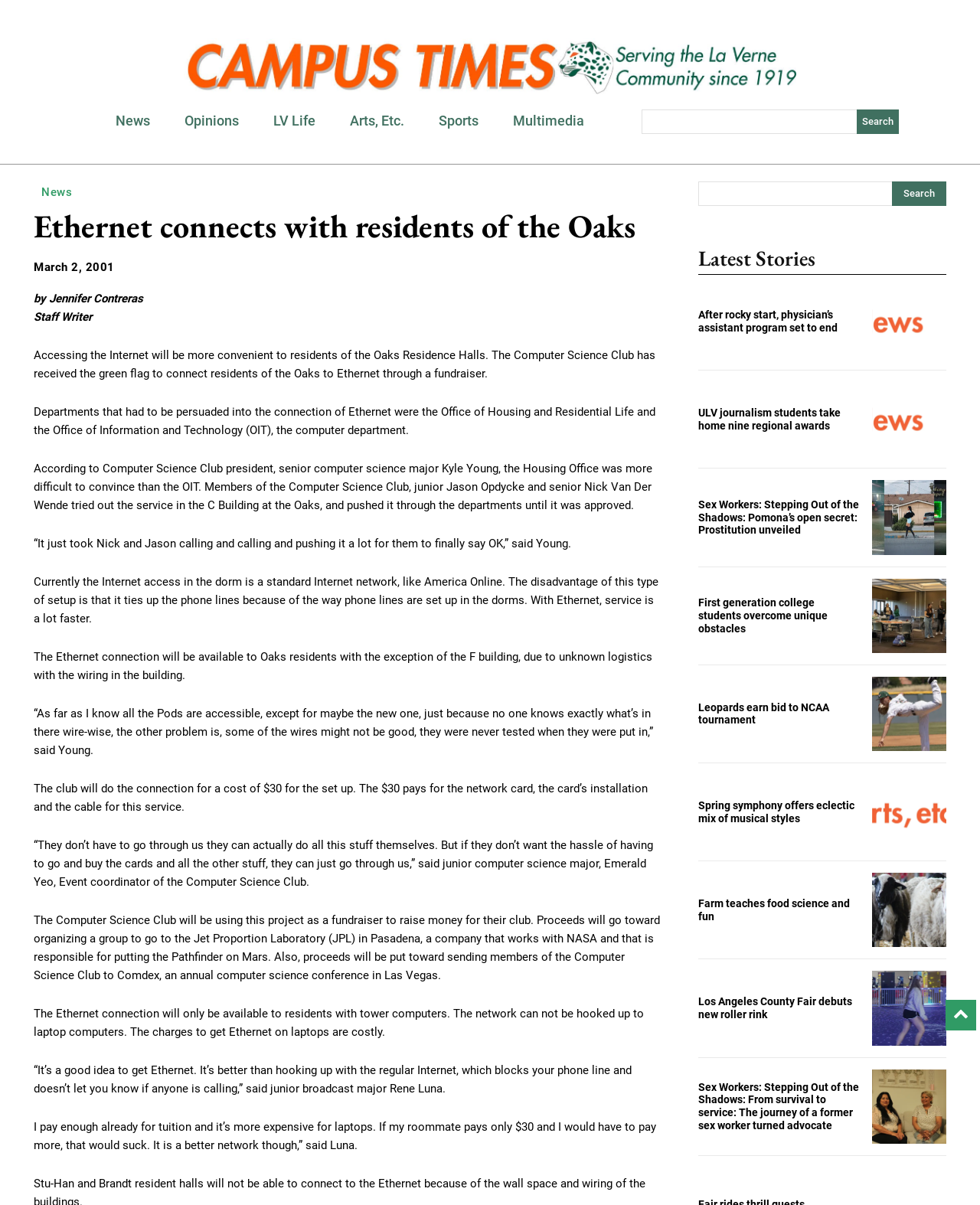Generate an in-depth caption that captures all aspects of the webpage.

The webpage is an article from the Campus Times, University of La Verne, with the title "Ethernet connects with residents of the Oaks". At the top, there is a logo of the Campus Times, University of La Verne, which is an image accompanied by a link. Below the logo, there are several links to different sections of the website, including "News", "Opinions", "LV Life", "Arts, Etc.", "Sports", and "Multimedia". 

To the right of these links, there is a search bar with a textbox and a "Search" button. Below the search bar, there is a heading "Ethernet connects with residents of the Oaks" followed by a time stamp "March 2, 2001". The article is written by Jennifer Contreras, a staff writer, and it discusses how the Computer Science Club has received approval to connect residents of the Oaks Residence Halls to Ethernet through a fundraiser.

The article is divided into several paragraphs, each discussing different aspects of the Ethernet connection, including the benefits, the cost, and the limitations. There are quotes from the Computer Science Club president, Kyle Young, and other students, providing their perspectives on the issue.

At the bottom of the page, there is a section titled "Latest Stories" with several links to other news articles, including "After rocky start, physician’s assistant program set to end", "ULV journalism students take home nine regional awards", and "Sex Workers: Stepping Out of the Shadows: Pomona’s open secret: Prostitution unveiled". Each of these links has a corresponding heading and a brief summary of the article.